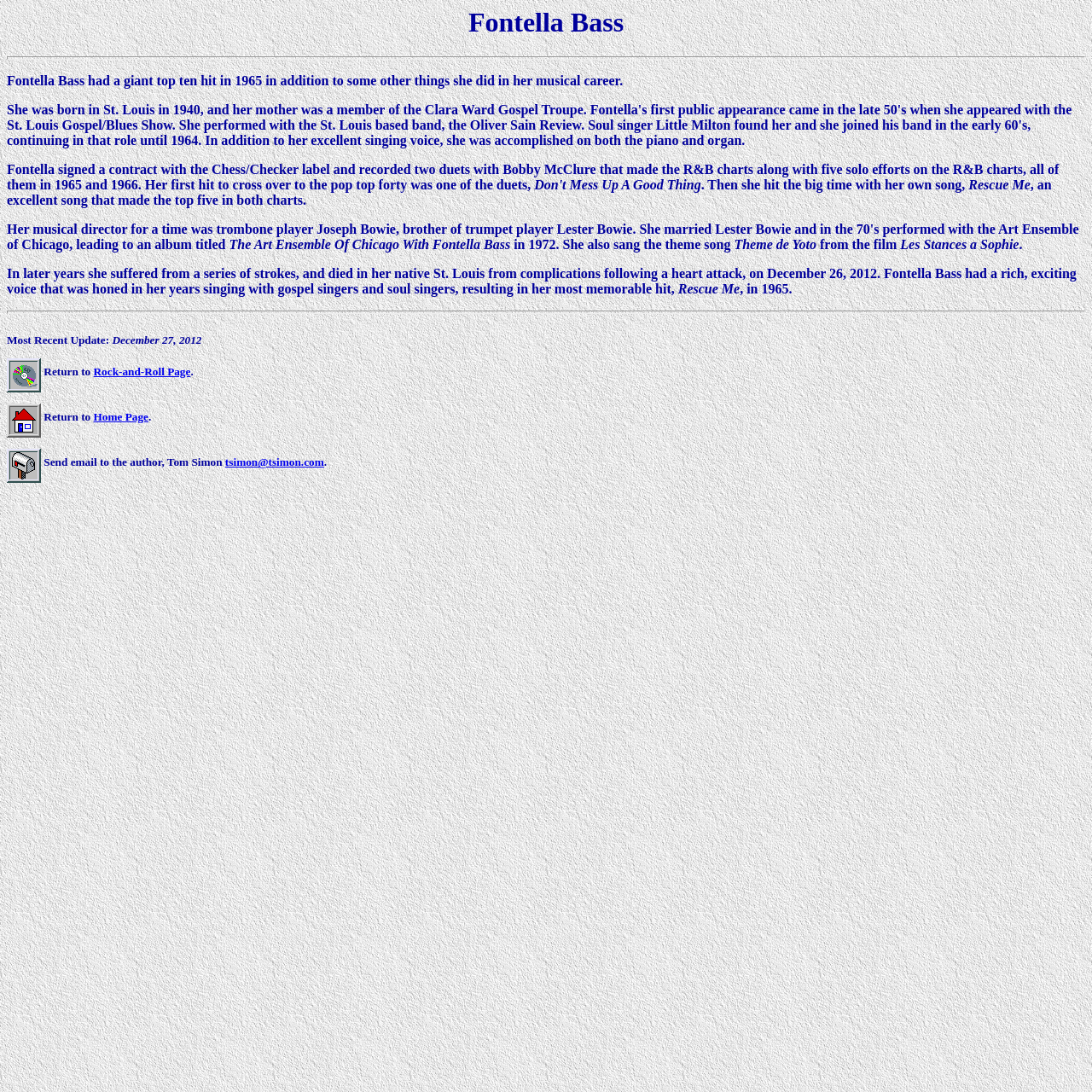Who is Fontella Bass?
Please provide a single word or phrase as the answer based on the screenshot.

Singer